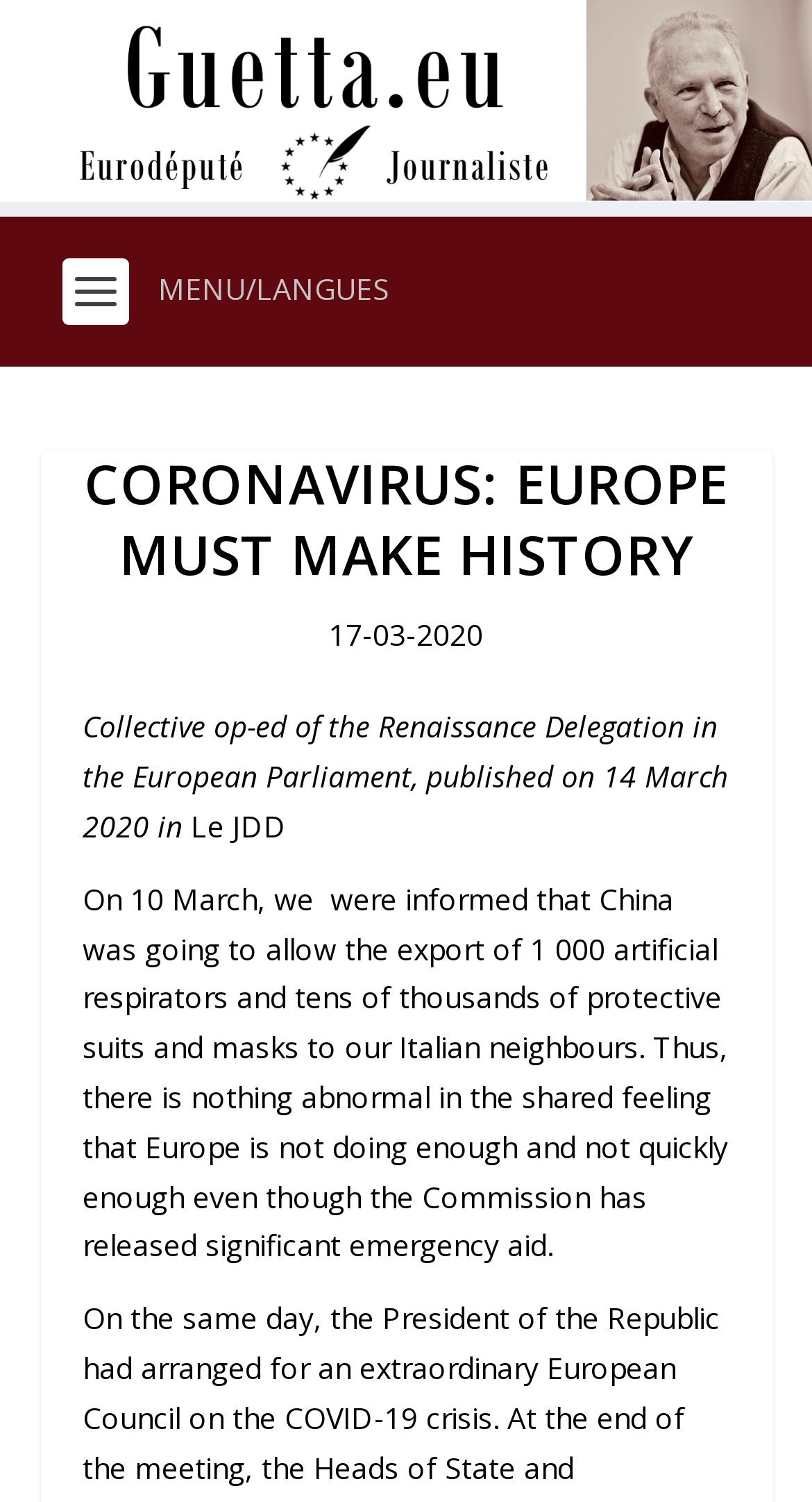Identify the main heading of the webpage and provide its text content.

CORONAVIRUS: EUROPE MUST MAKE HISTORY